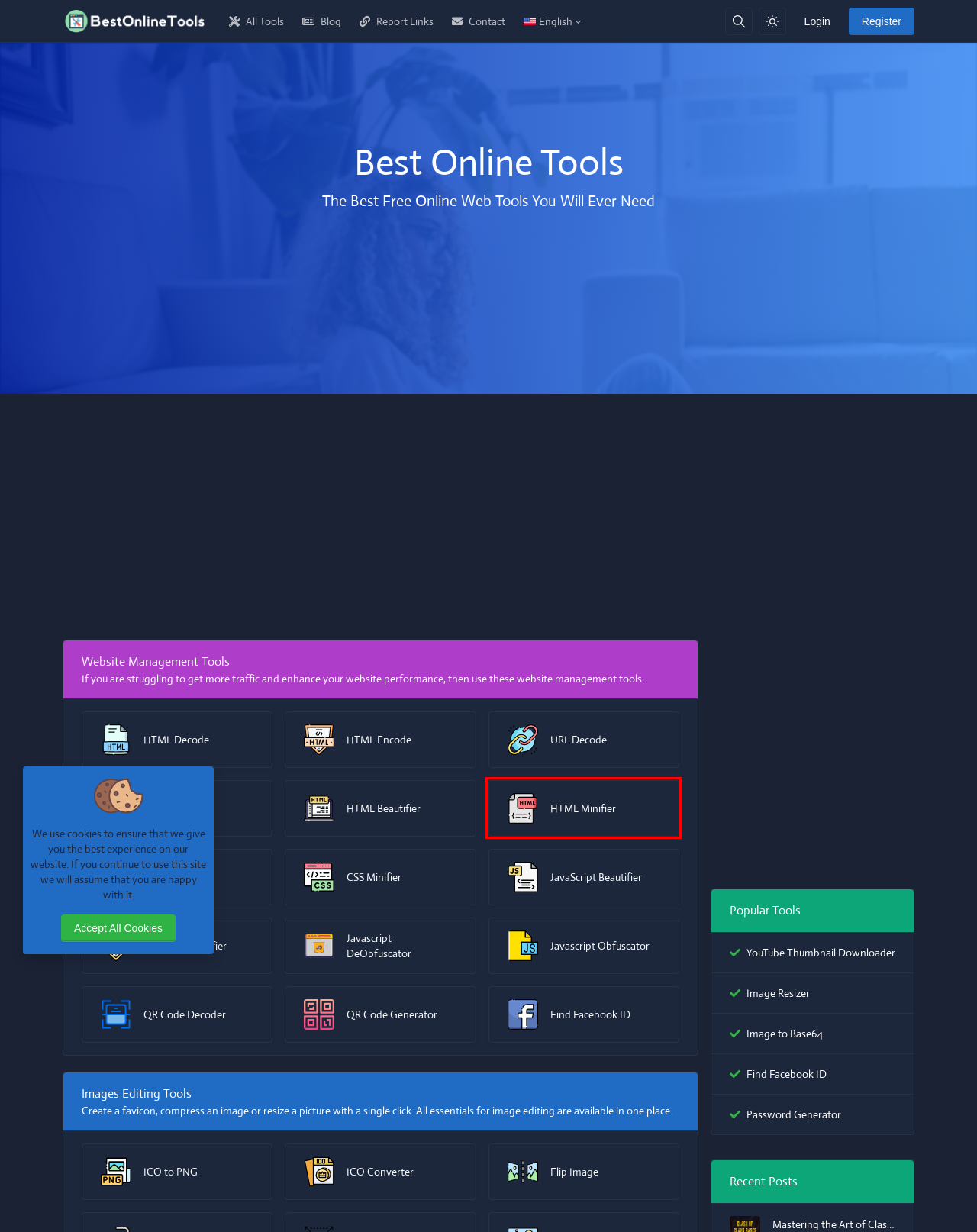Given a screenshot of a webpage with a red bounding box highlighting a UI element, choose the description that best corresponds to the new webpage after clicking the element within the red bounding box. Here are your options:
A. HTML Encode - Best Online Tools
B. HTML Minifier - Best Online Tools
C. CSS Beautifier - Best Online Tools
D. ICO to PNG Converter - Best Online Tools
E. CSS Minifier - Best Online Tools
F. Strong Password Generator Online - Best Online Tools
G. URL Encode - Best Online Tools
H. HTML Decode - Best Online Tools

B